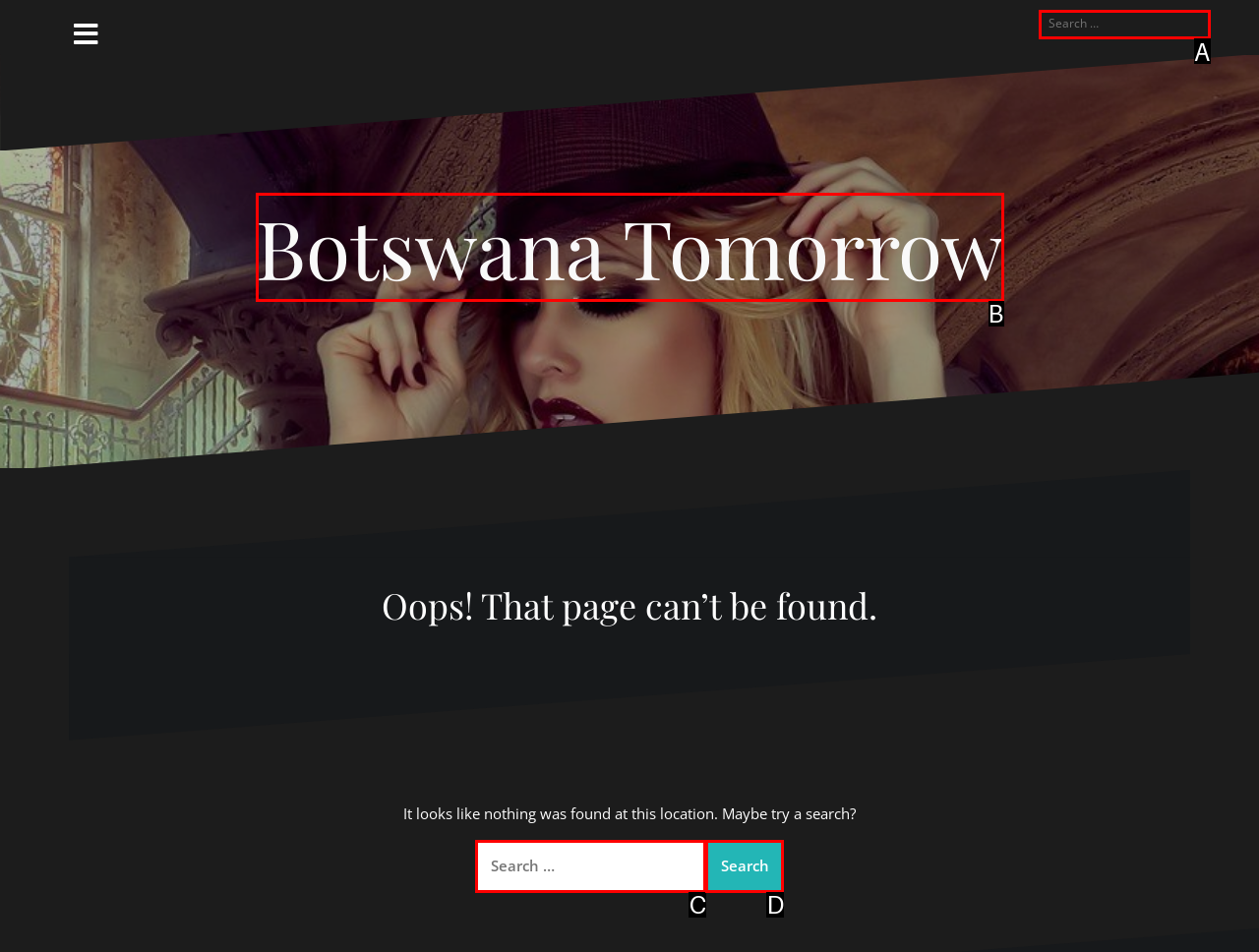Tell me which option best matches this description: parent_node: Search for: value="Search"
Answer with the letter of the matching option directly from the given choices.

D